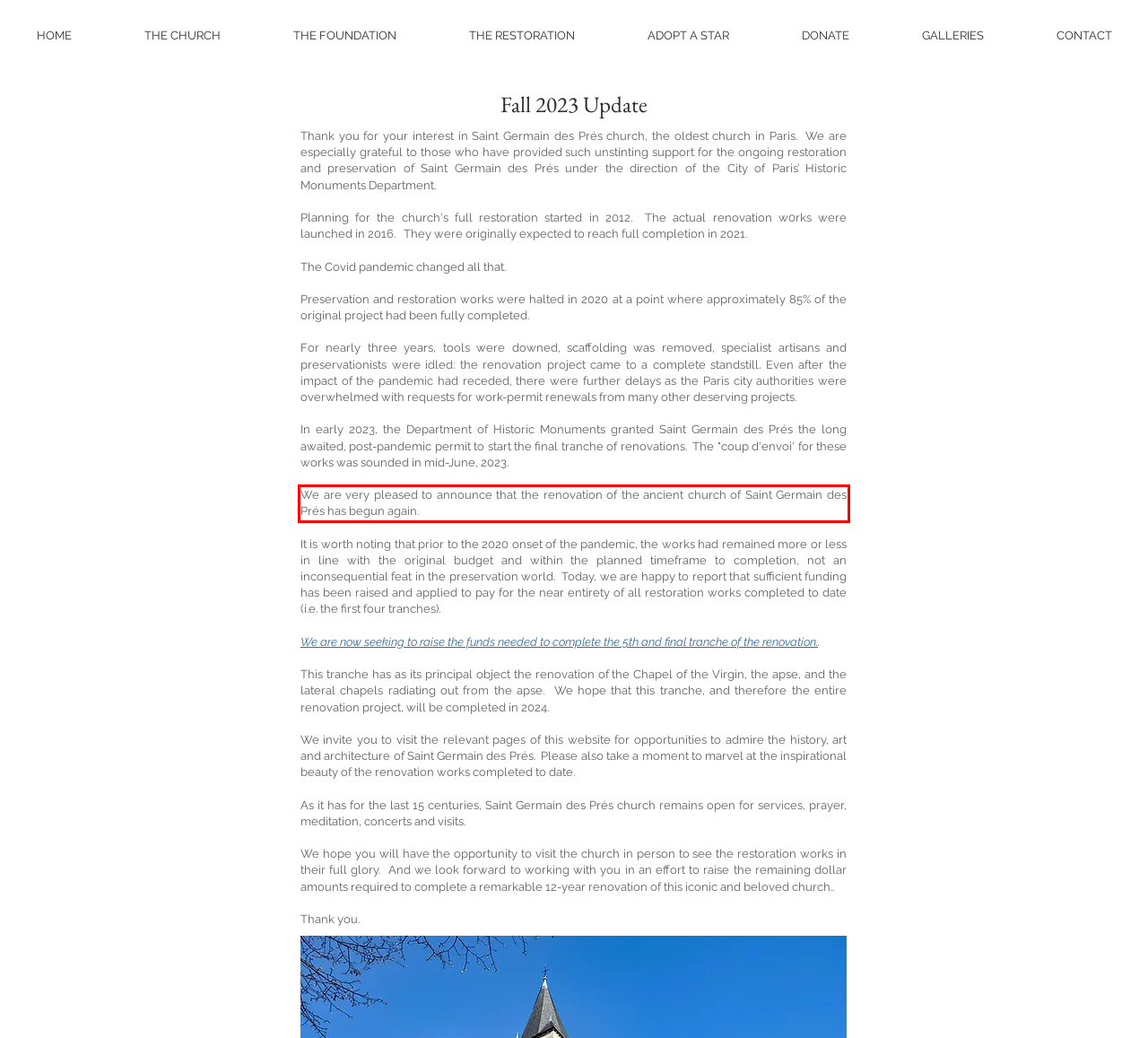Analyze the red bounding box in the provided webpage screenshot and generate the text content contained within.

We are very pleased to announce that the renovation of the ancient church of Saint Germain des Prés has begun again.